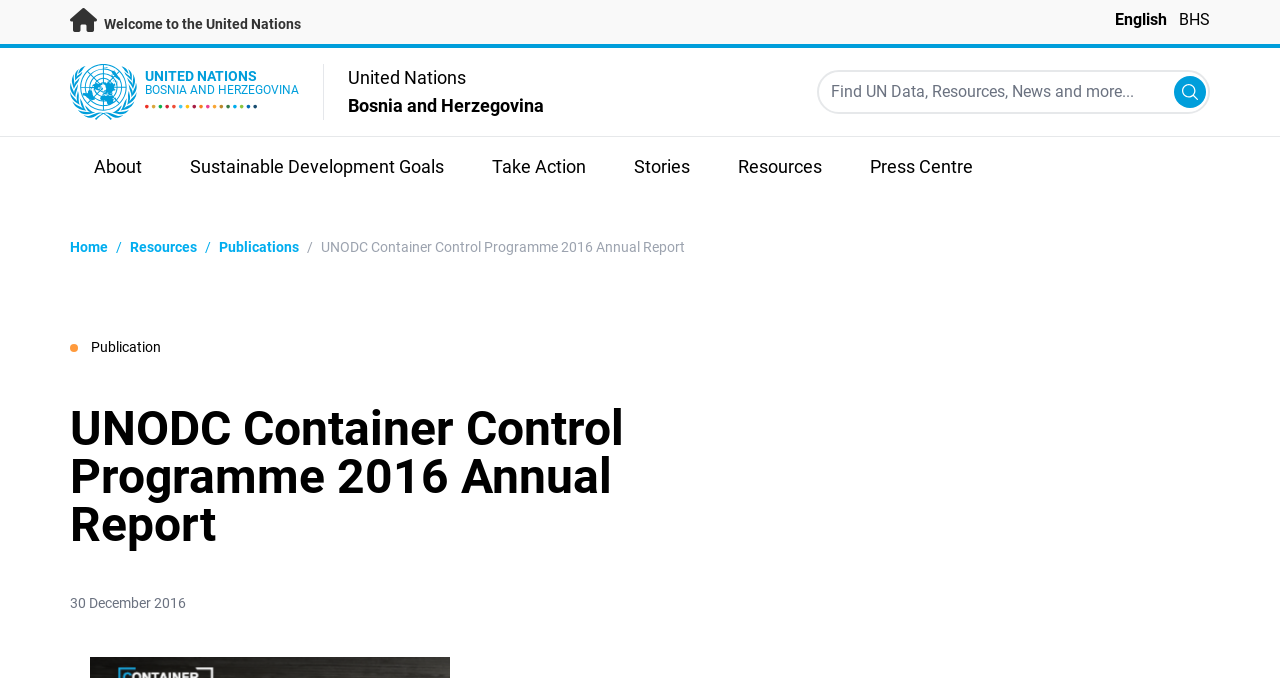Highlight the bounding box coordinates of the element you need to click to perform the following instruction: "Visit the United Nations homepage."

[0.055, 0.024, 0.235, 0.047]